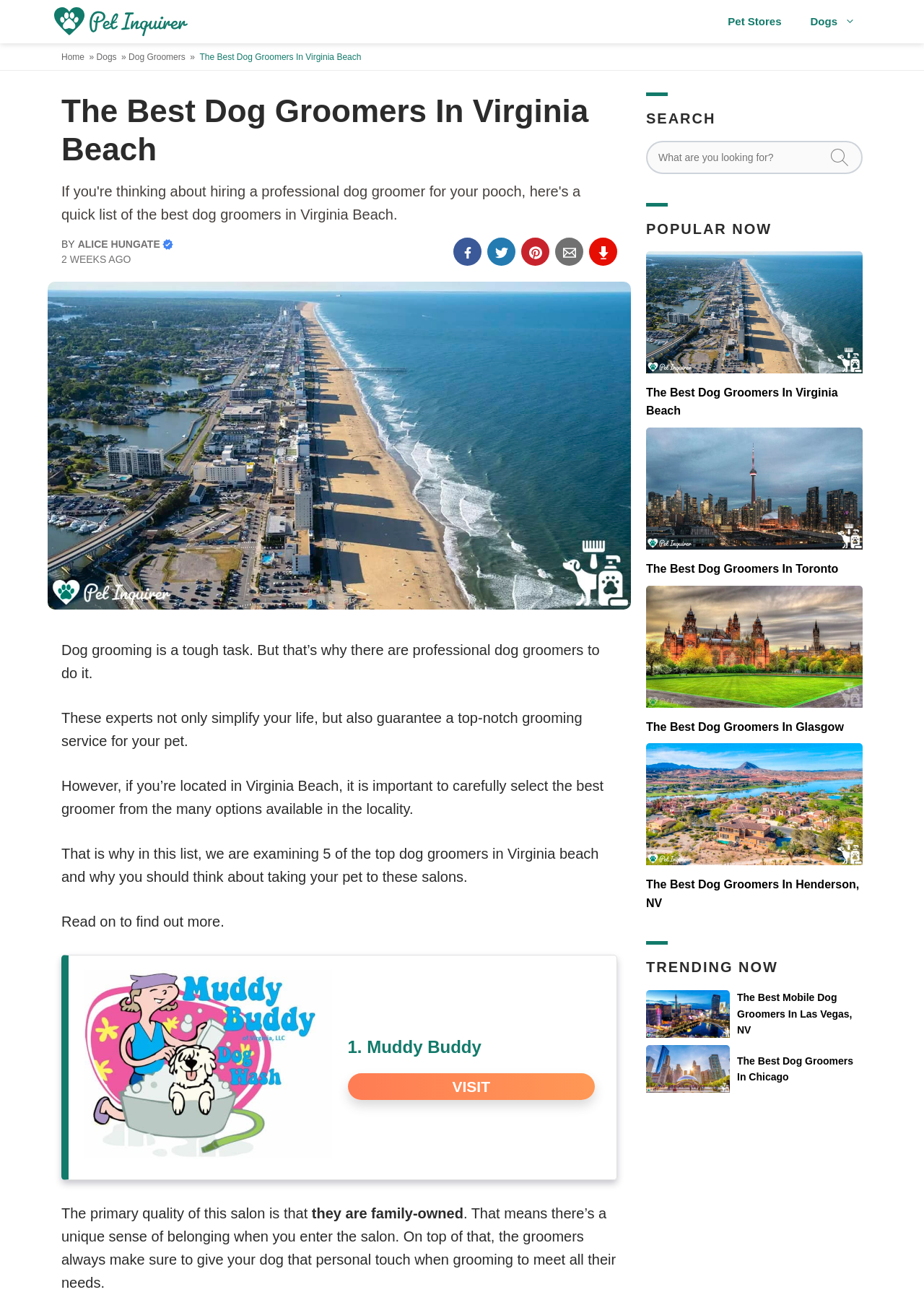What is the purpose of the search box?
Analyze the screenshot and provide a detailed answer to the question.

The search box is located in the sidebar with a label 'Search for:', and the webpage is about dog groomers, so it can be inferred that the search box is for searching for dog groomers.